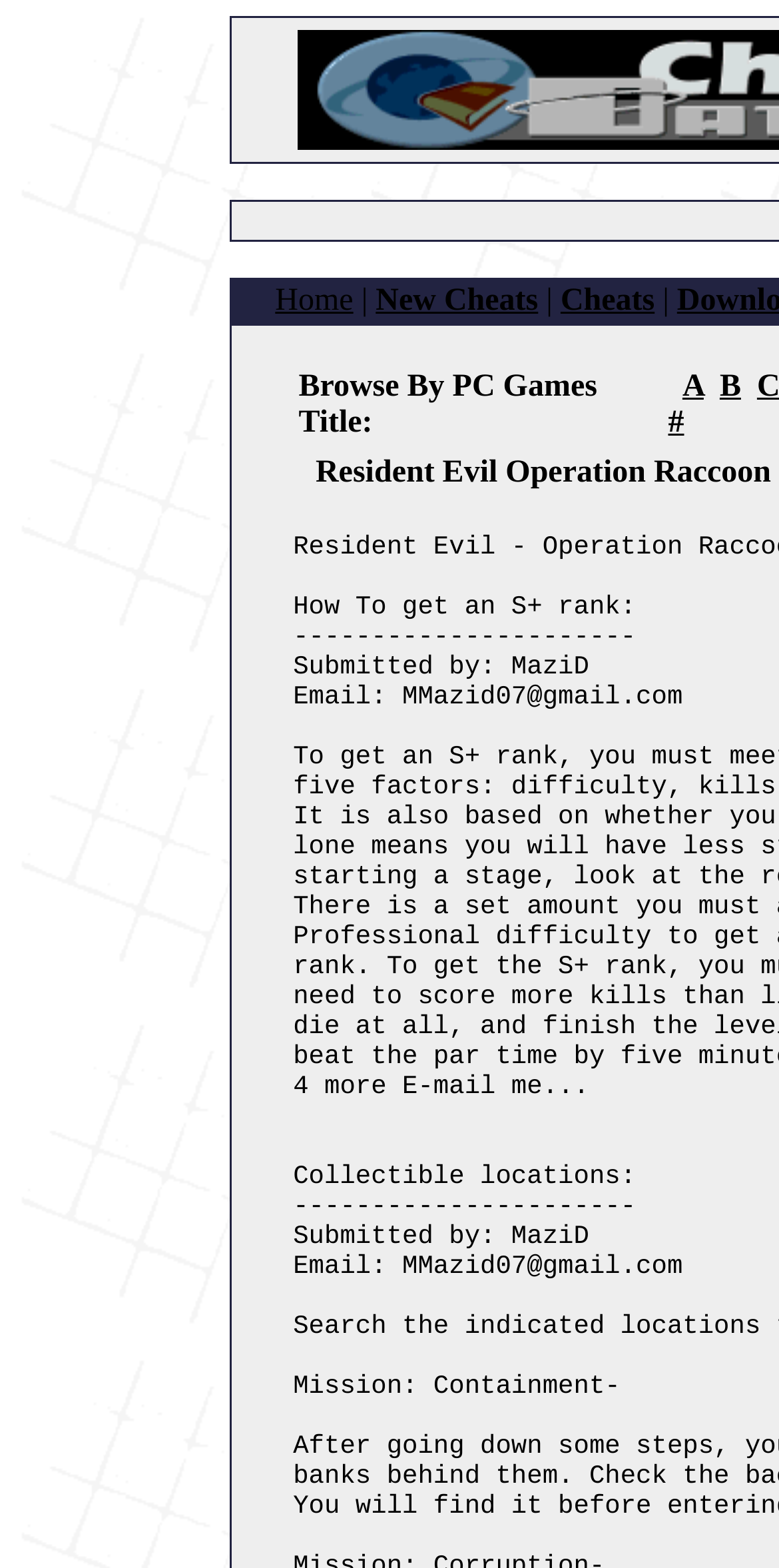Please determine the bounding box of the UI element that matches this description: Home. The coordinates should be given as (top-left x, top-left y, bottom-right x, bottom-right y), with all values between 0 and 1.

[0.353, 0.181, 0.454, 0.203]